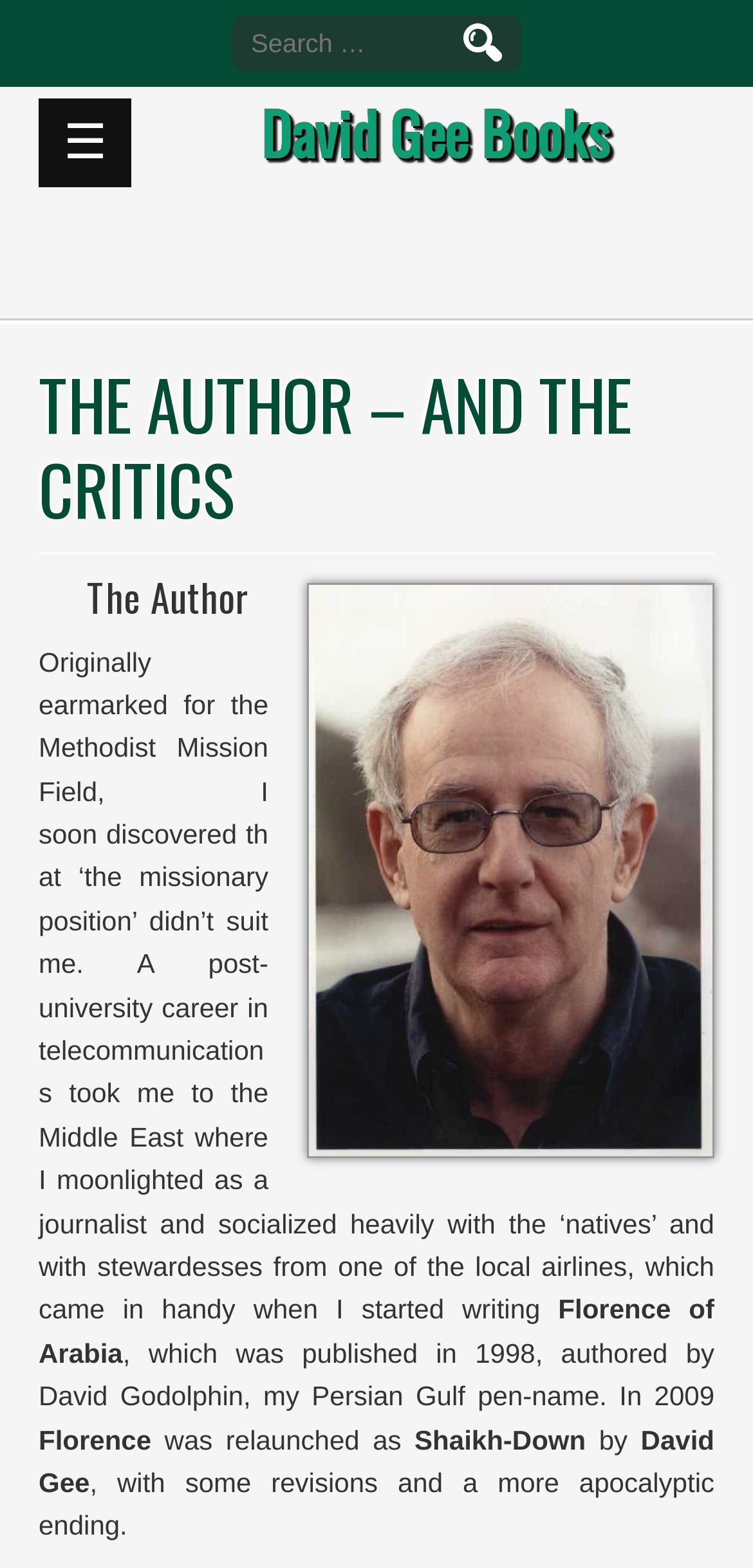What is the title of the book relaunched in 2009?
Answer the question with as much detail as you can, using the image as a reference.

The text mentions that the book 'Florence of Arabia' was relaunched in 2009 as 'Shaikh-Down' with some revisions and a more apocalyptic ending.